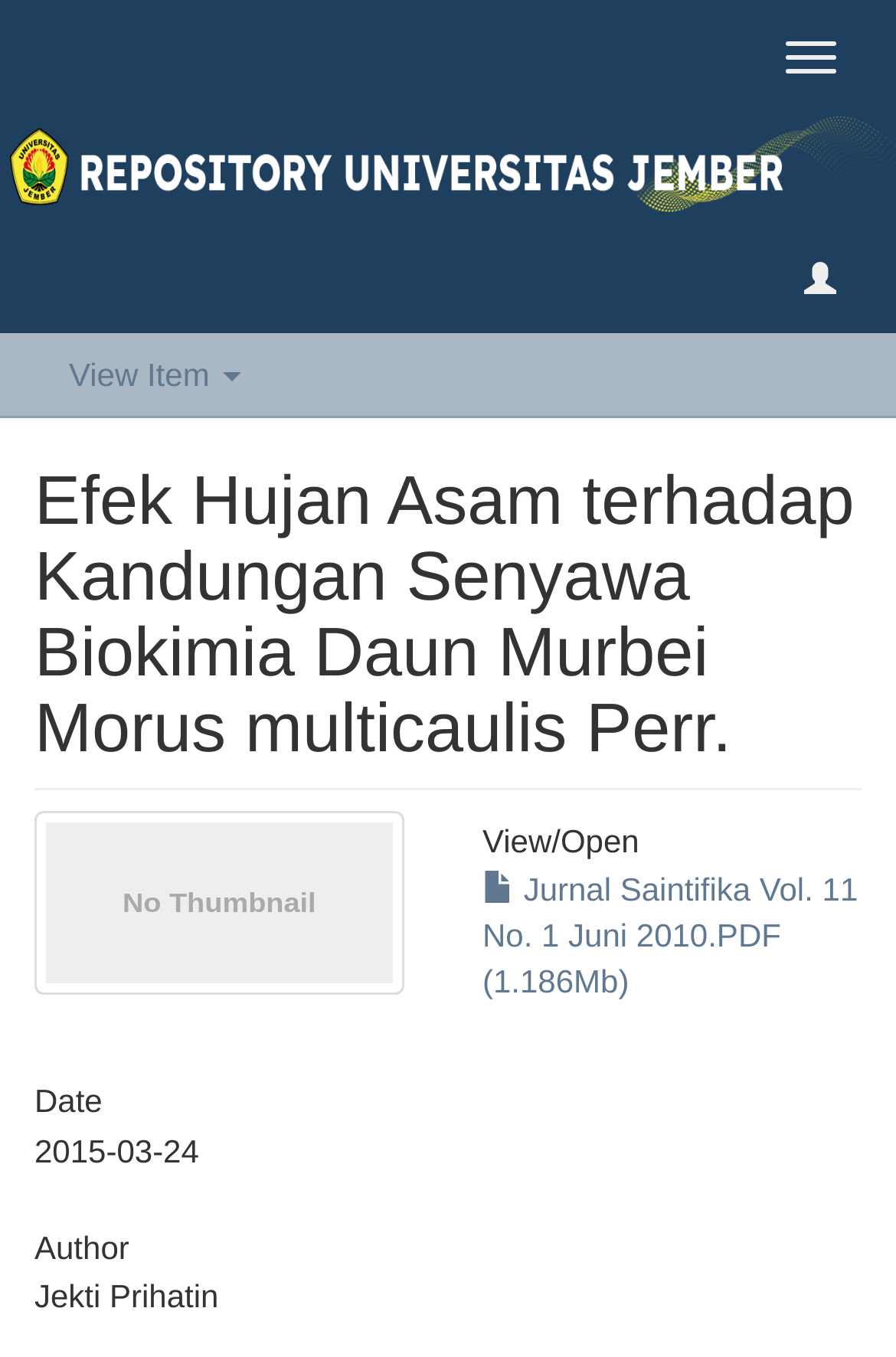Answer the following query with a single word or phrase:
What is the file size of the PDF?

1.186Mb